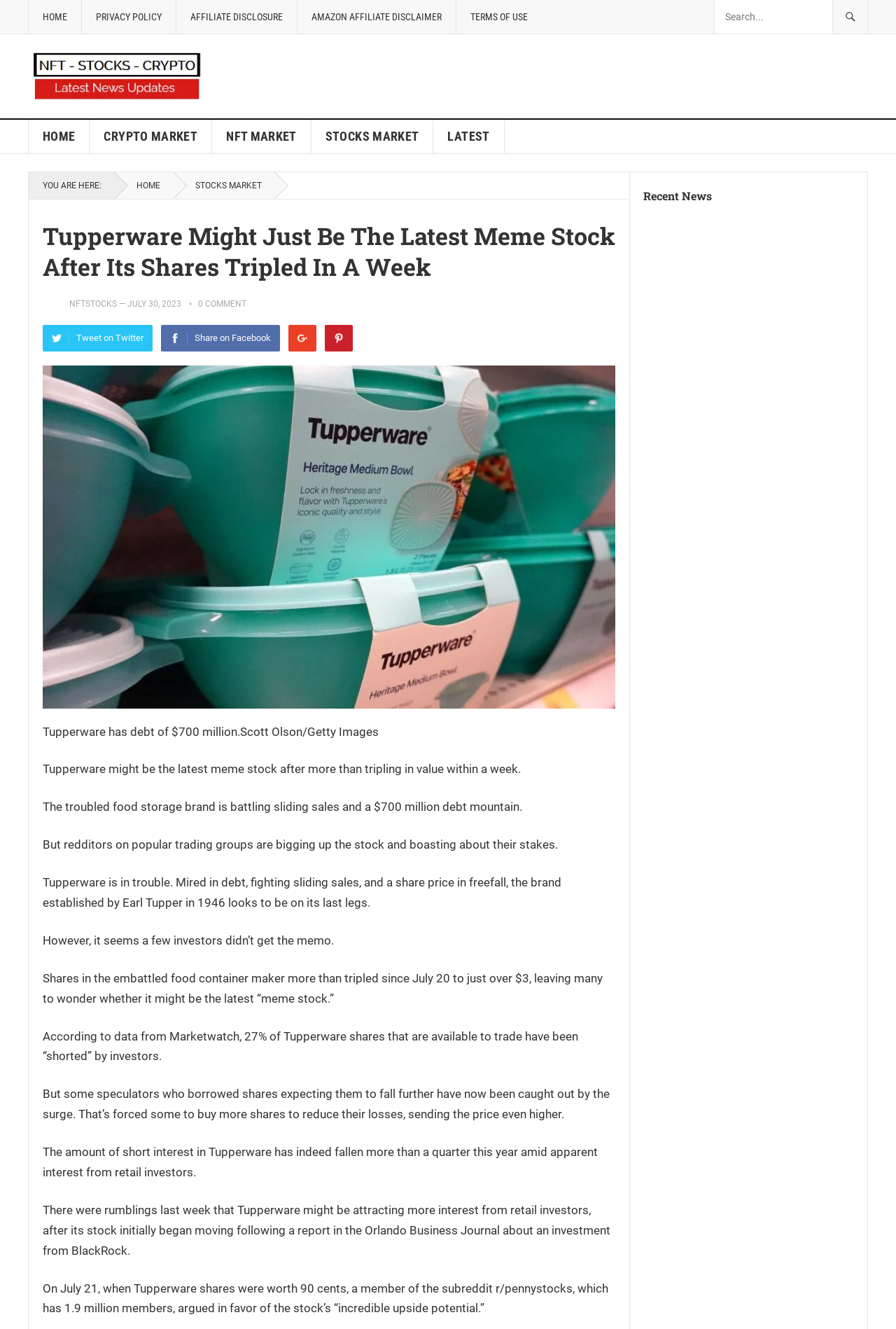Please answer the following question using a single word or phrase: 
How many comments are there on the article?

0